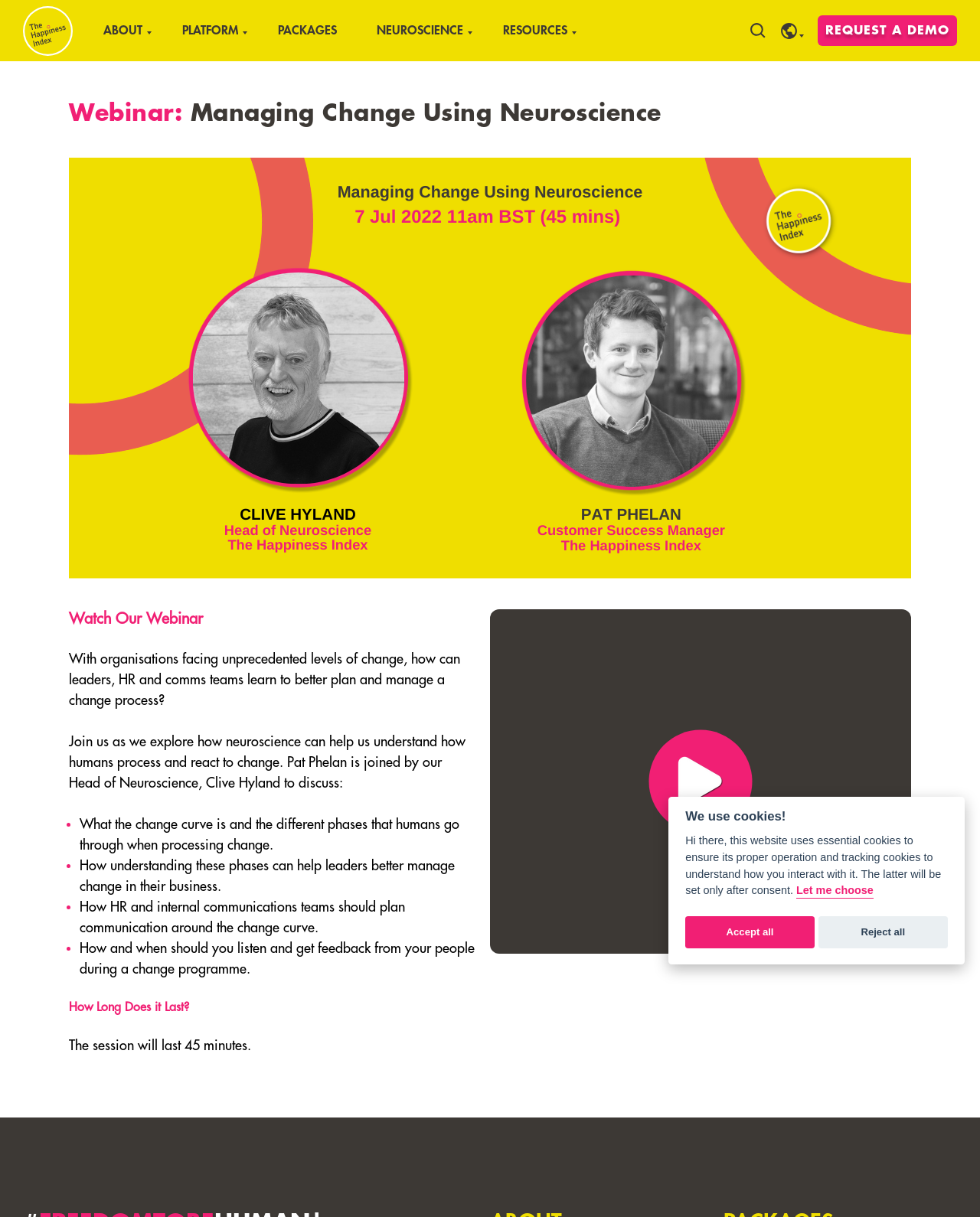Illustrate the webpage thoroughly, mentioning all important details.

The webpage is about managing change using neuroscience, with a focus on a webinar. At the top left, there is a logo of "The Happiness Index". Below the logo, there are five buttons for navigation: "ABOUT", "PLATFORM", "PACKAGES", "NEUROSCIENCE", and "RESOURCES". 

On the right side of the navigation buttons, there is a call-to-action link "REQUEST A DEMO". 

The main content of the webpage is divided into sections. The first section has a heading "Webinar: Managing Change Using Neuroscience" and a large image of a webinar banner. Below the image, there is a heading "Watch Our Webinar" and a paragraph of text describing the webinar. The text explains that the webinar will explore how neuroscience can help understand how humans process and react to change.

The next section has a list of bullet points, each describing a topic that will be discussed in the webinar, such as the change curve, managing change in business, planning communication, and getting feedback from employees.

Below the list, there is a heading "How Long Does it Last?" and a short paragraph answering the question, stating that the session will last 45 minutes. There is also a white play button icon.

At the bottom right of the page, there is a dialog box with a heading "We use cookies!" and a message explaining the use of essential and tracking cookies on the website. The dialog box has three buttons: "Let me choose", "Accept all", and "Reject all".